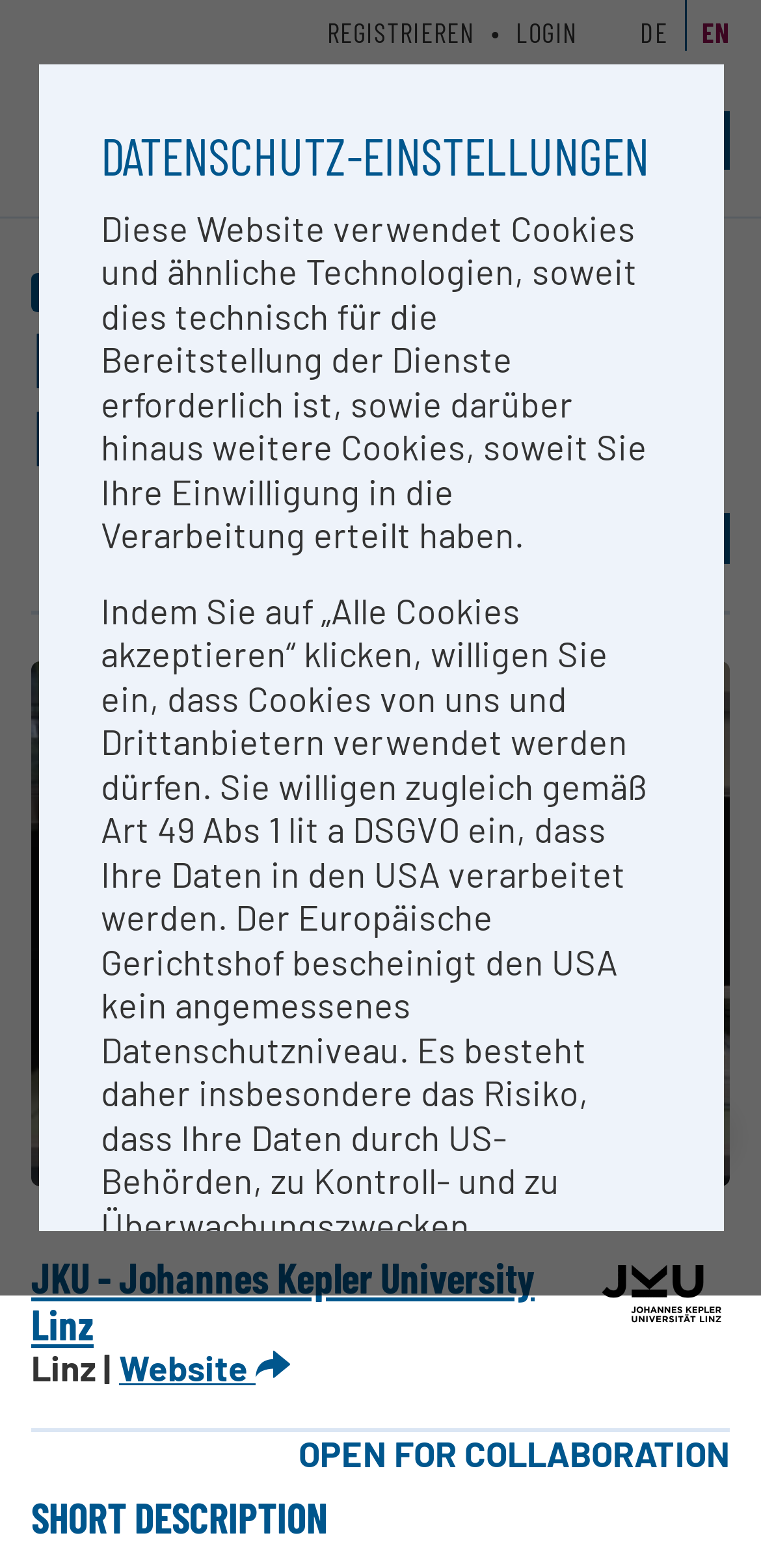Examine the image carefully and respond to the question with a detailed answer: 
What is the purpose of the toggle navigation button?

I found the answer by looking at the button 'Toggle navigation' which suggests that its purpose is to toggle or switch the navigation menu on or off.